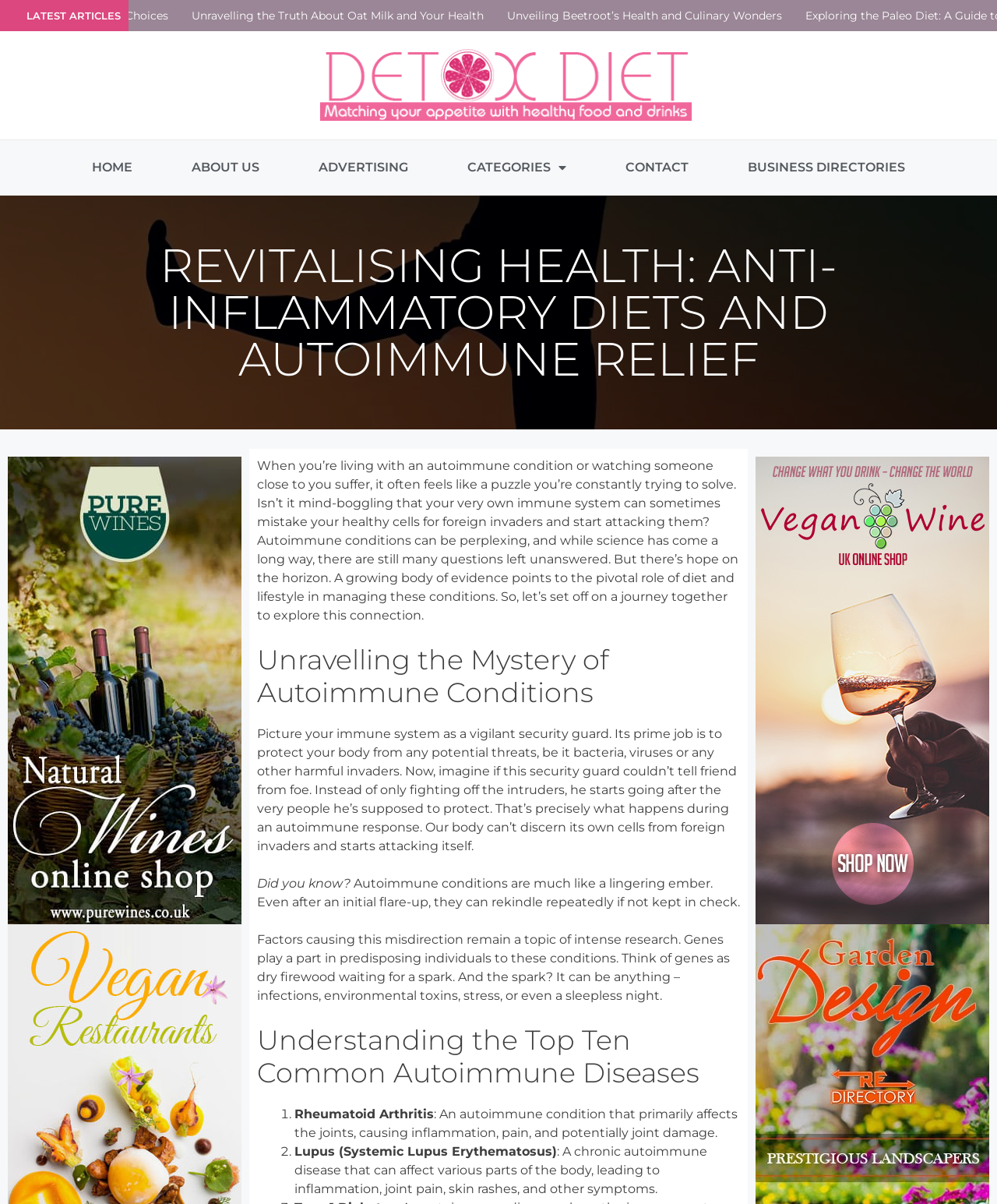What is the title of the webpage?
Using the visual information from the image, give a one-word or short-phrase answer.

Revitalising Health: Anti-Inflammatory Diets and Autoimmune Relief